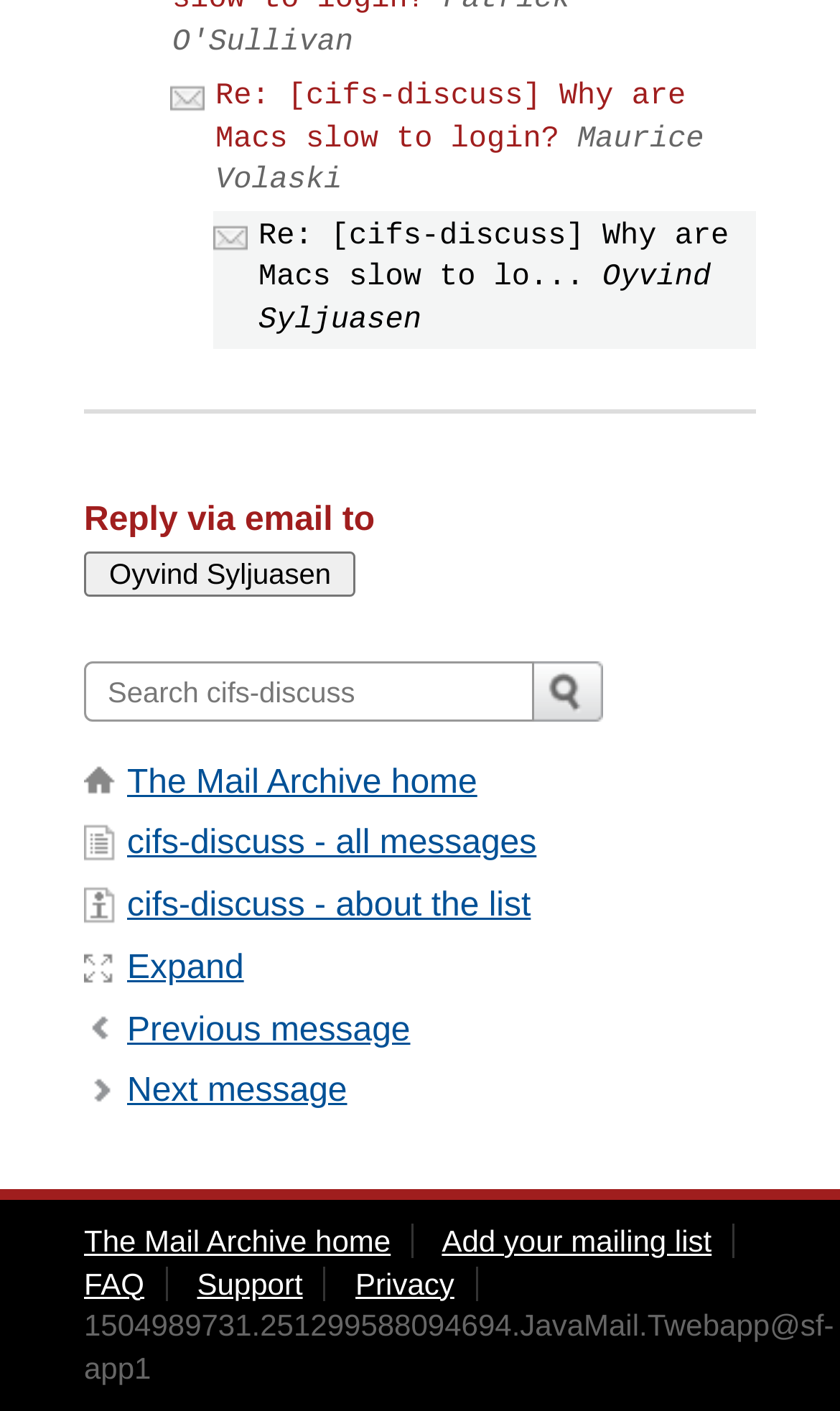Identify the bounding box of the UI component described as: "name="q" placeholder="Search cifs-discuss"".

[0.1, 0.469, 0.636, 0.512]